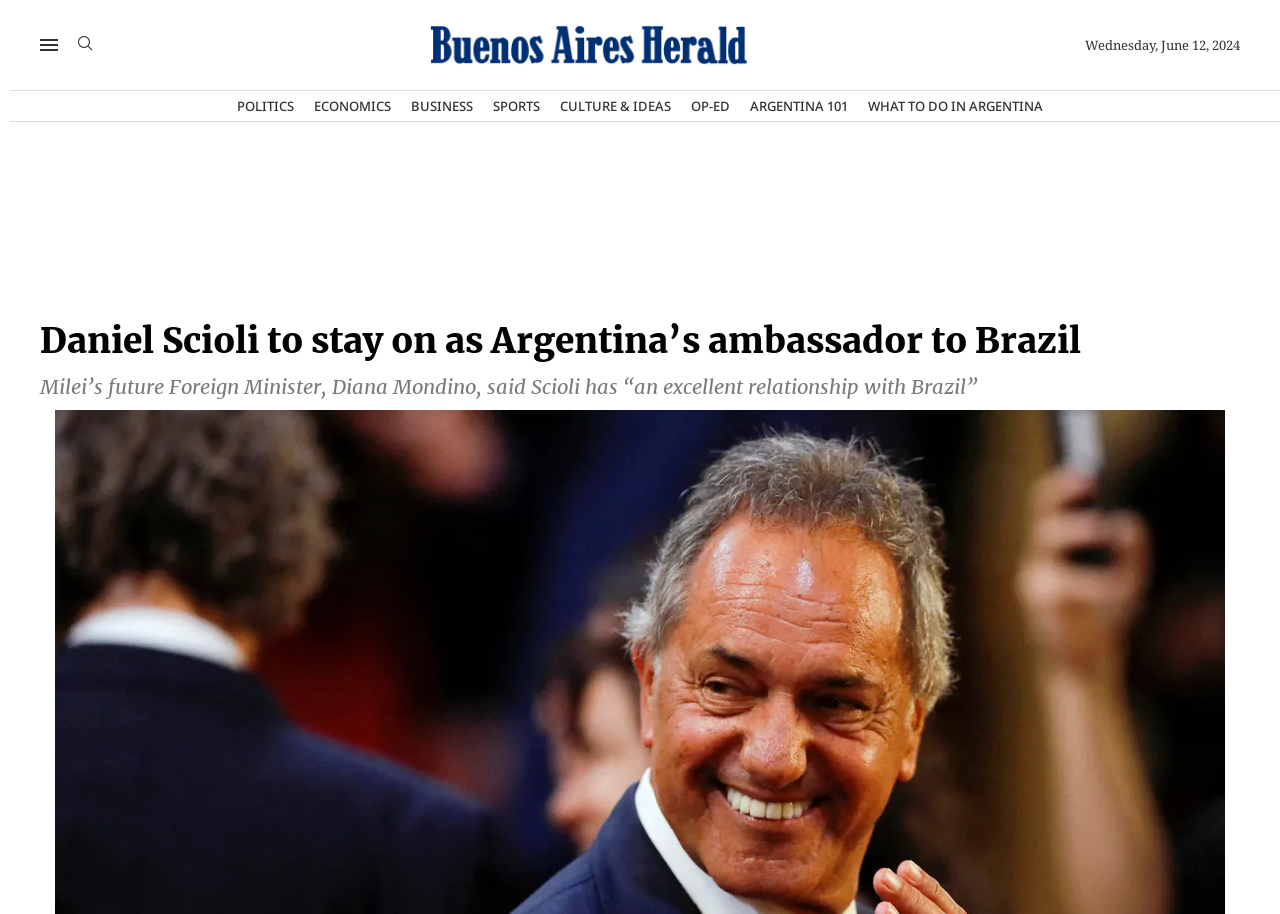What is the name of the publication?
Please give a detailed answer to the question using the information shown in the image.

I found the name of the publication by looking at the link element with the text 'Buenos Aires Herald' located at the top center of the webpage, with bounding box coordinates [0.335, 0.022, 0.585, 0.043].